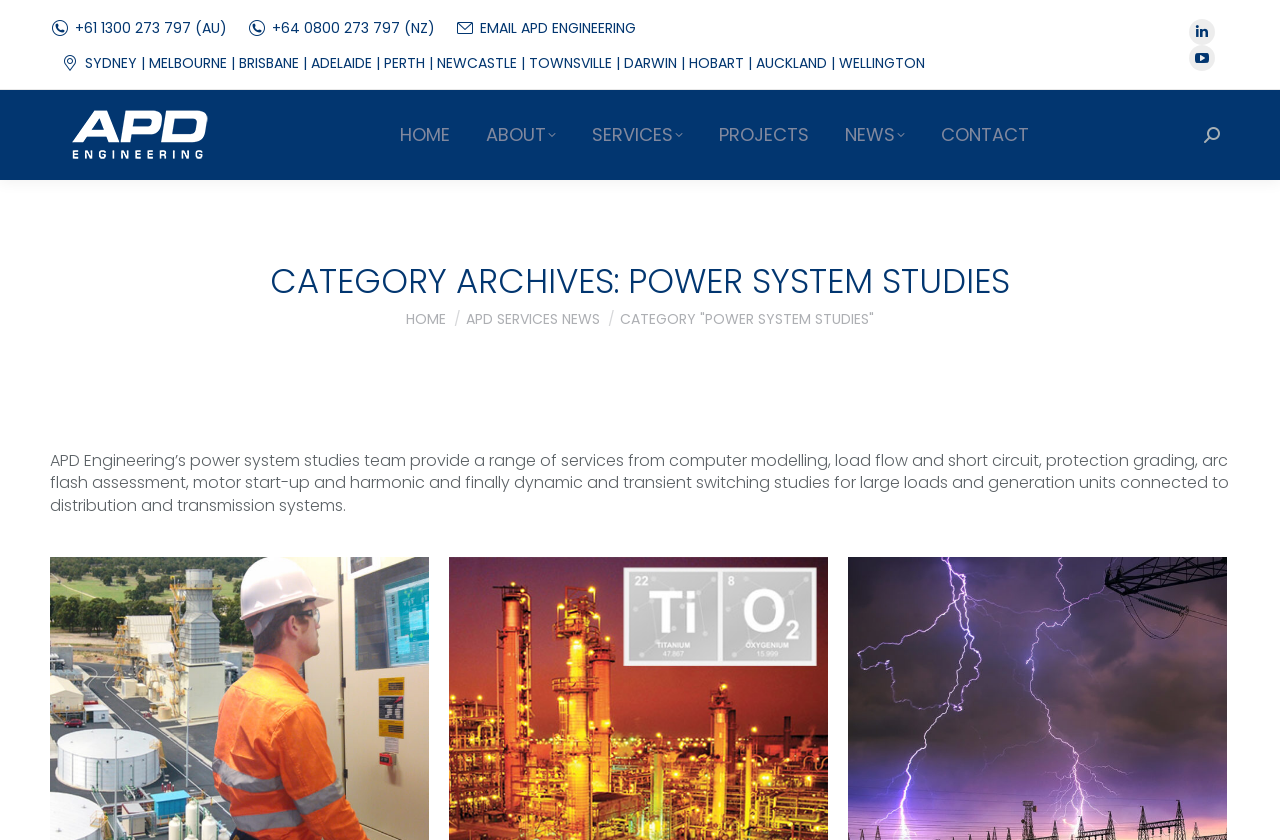Consider the image and give a detailed and elaborate answer to the question: 
What is the topic of the current webpage?

I found the topic of the current webpage by reading the heading 'CATEGORY ARCHIVES: POWER SYSTEM STUDIES' and the subsequent paragraph that describes the services provided by APD Engineering's power system studies team.